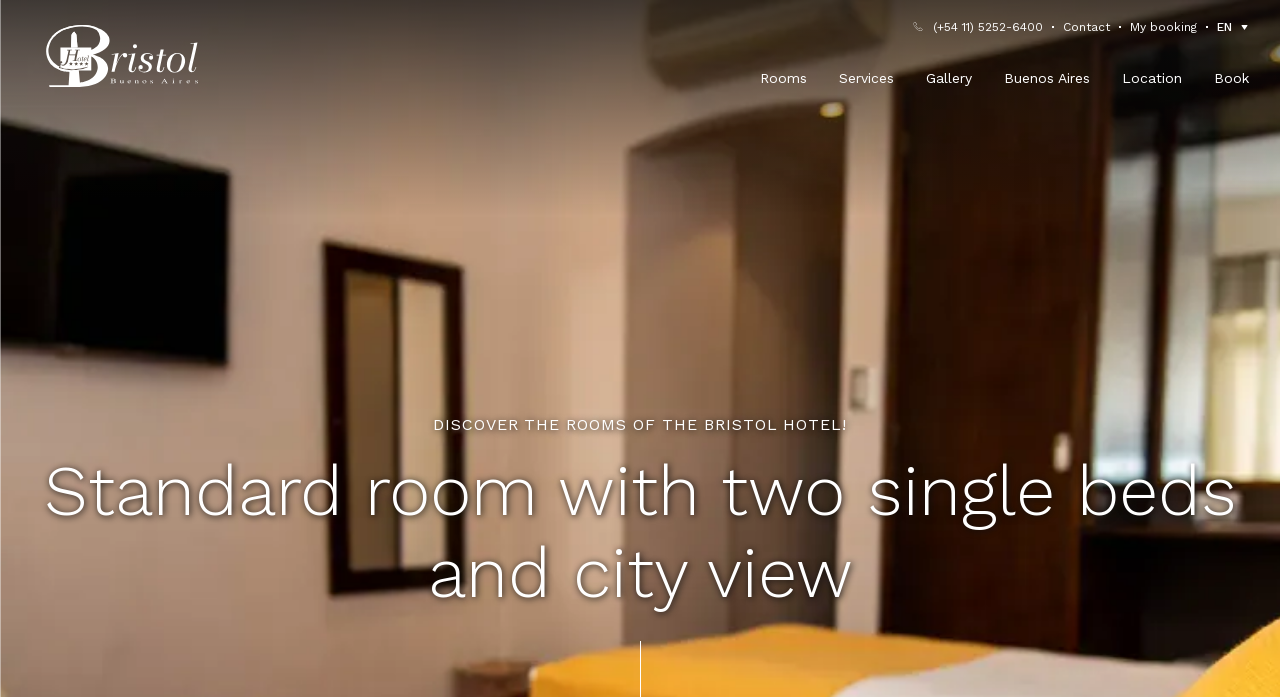Explain the features and main sections of the webpage comprehensively.

The webpage is about the Bristol Hotel, specifically showcasing a standard room with two beds and a city view. At the top left, there is a link to the hotel's homepage, labeled "Bristol Hotel". To the right of this link, there are three more links: a phone number, "Contact", and "My booking". Further to the right, there is a language selection option, "EN".

Below these links, there is a navigation menu with five options: "Rooms", "Services", "Gallery", "Buenos Aires", and "Location". These links are aligned horizontally and take up about half of the screen width.

The main content of the page is a heading that describes the room, "Standard room with two single beds and city view". This heading spans almost the entire width of the screen and is positioned near the bottom of the page.

Above the heading, there is a promotional text, "DISCOVER THE ROOMS OF THE BRISTOL HOTEL!", which is centered on the page.